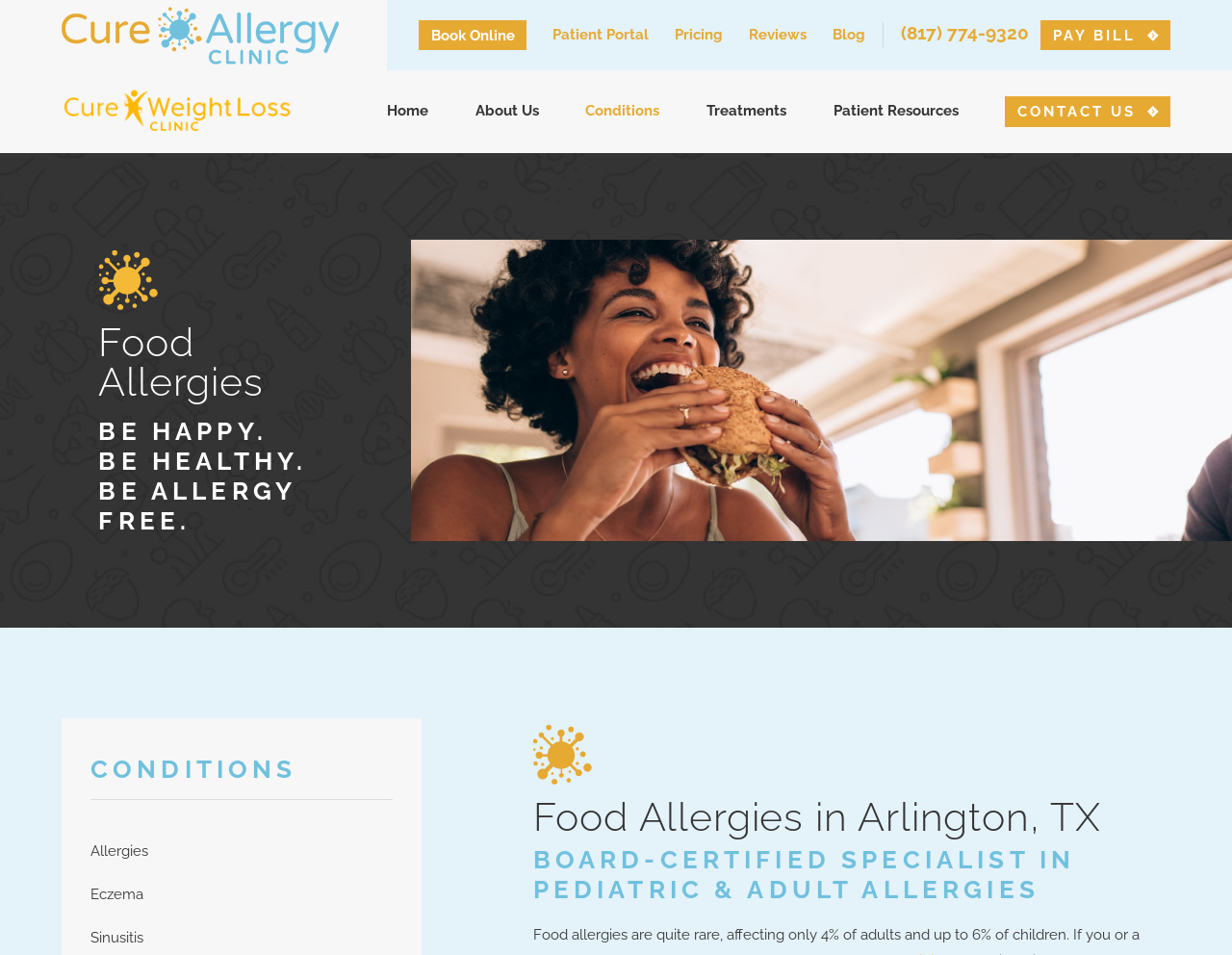Extract the primary header of the webpage and generate its text.

Food Allergies in Arlington, TX